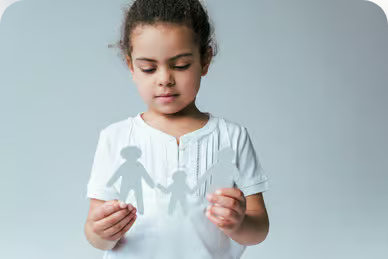What is the tone of the young girl's expression?
Your answer should be a single word or phrase derived from the screenshot.

Focused and contemplative